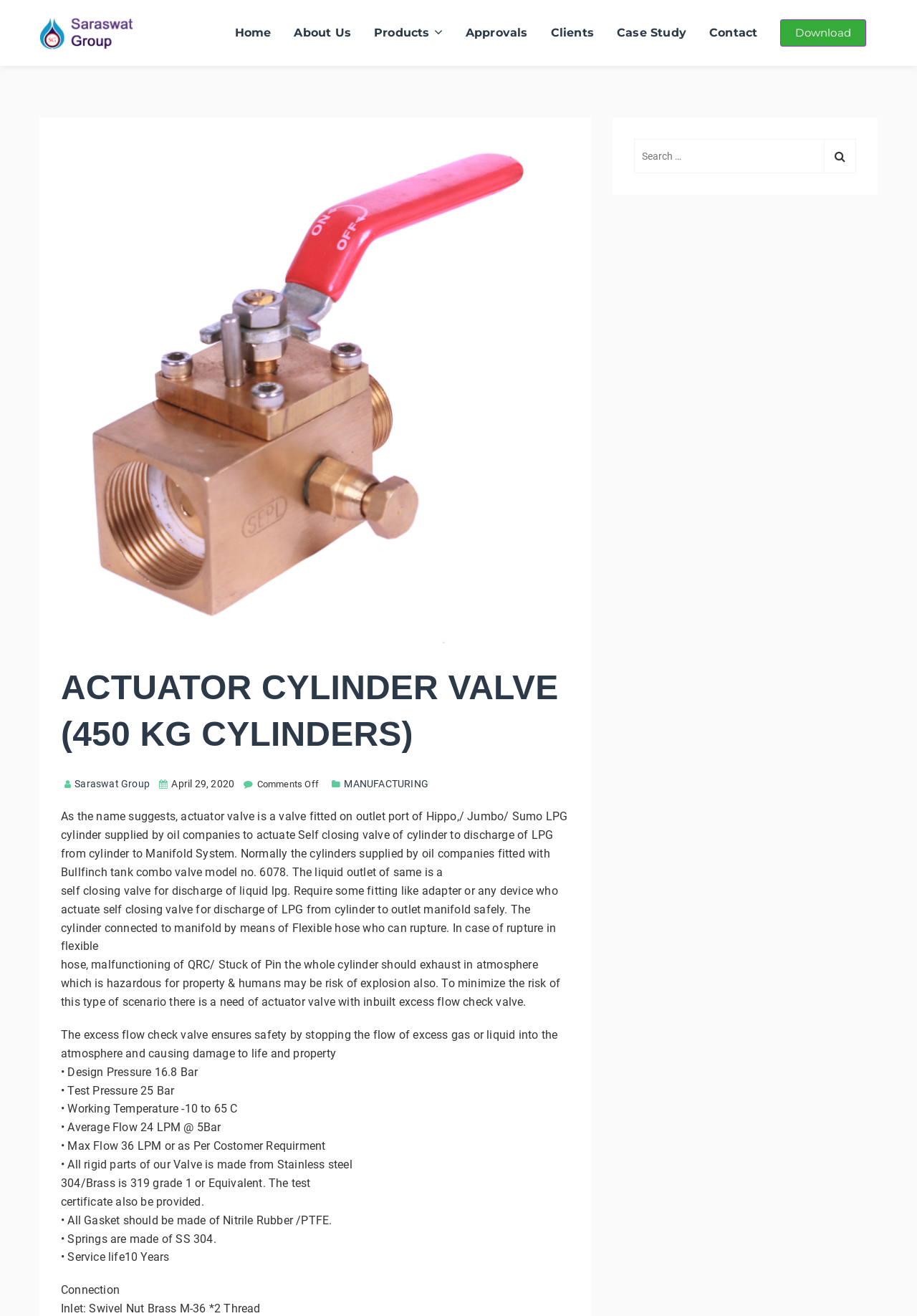What is the material used for the rigid parts of the valve? Using the information from the screenshot, answer with a single word or phrase.

Stainless steel